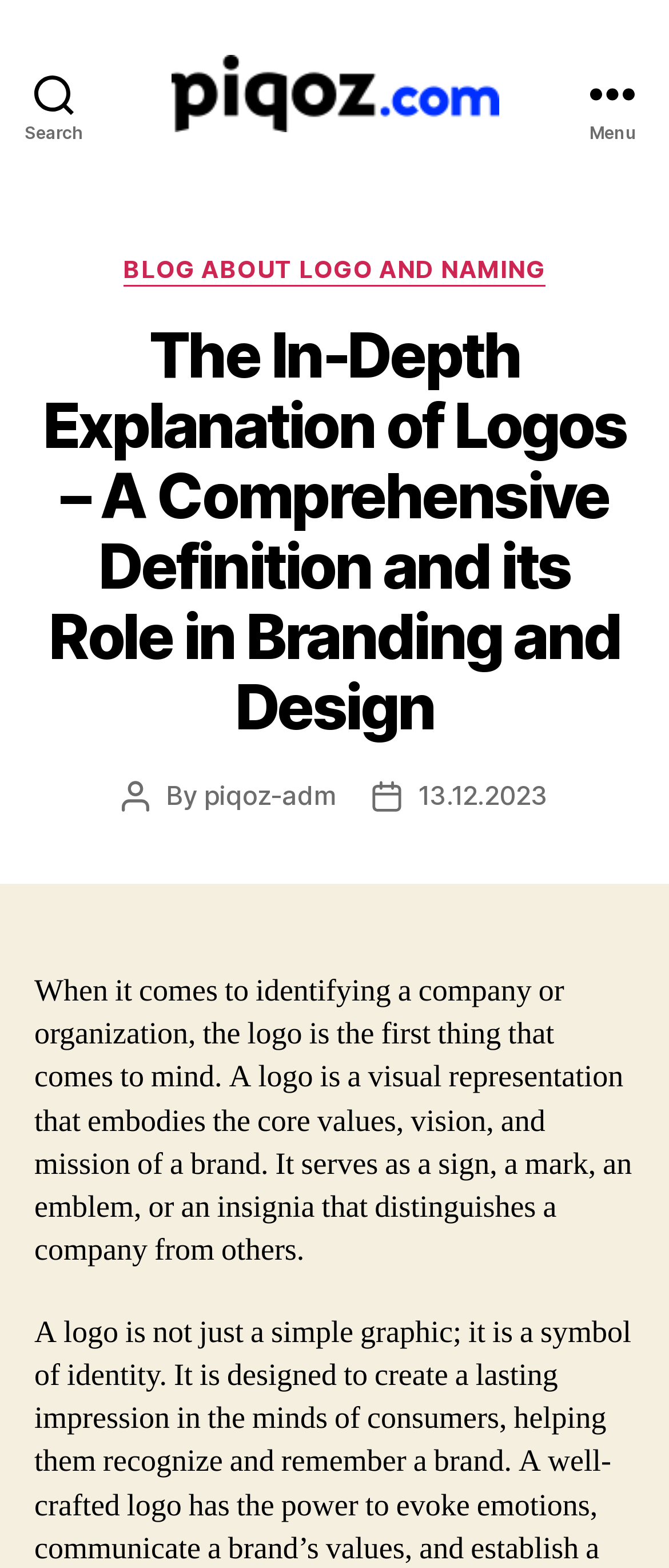Reply to the question with a single word or phrase:
What is the purpose of a logo?

Visual representation of a brand